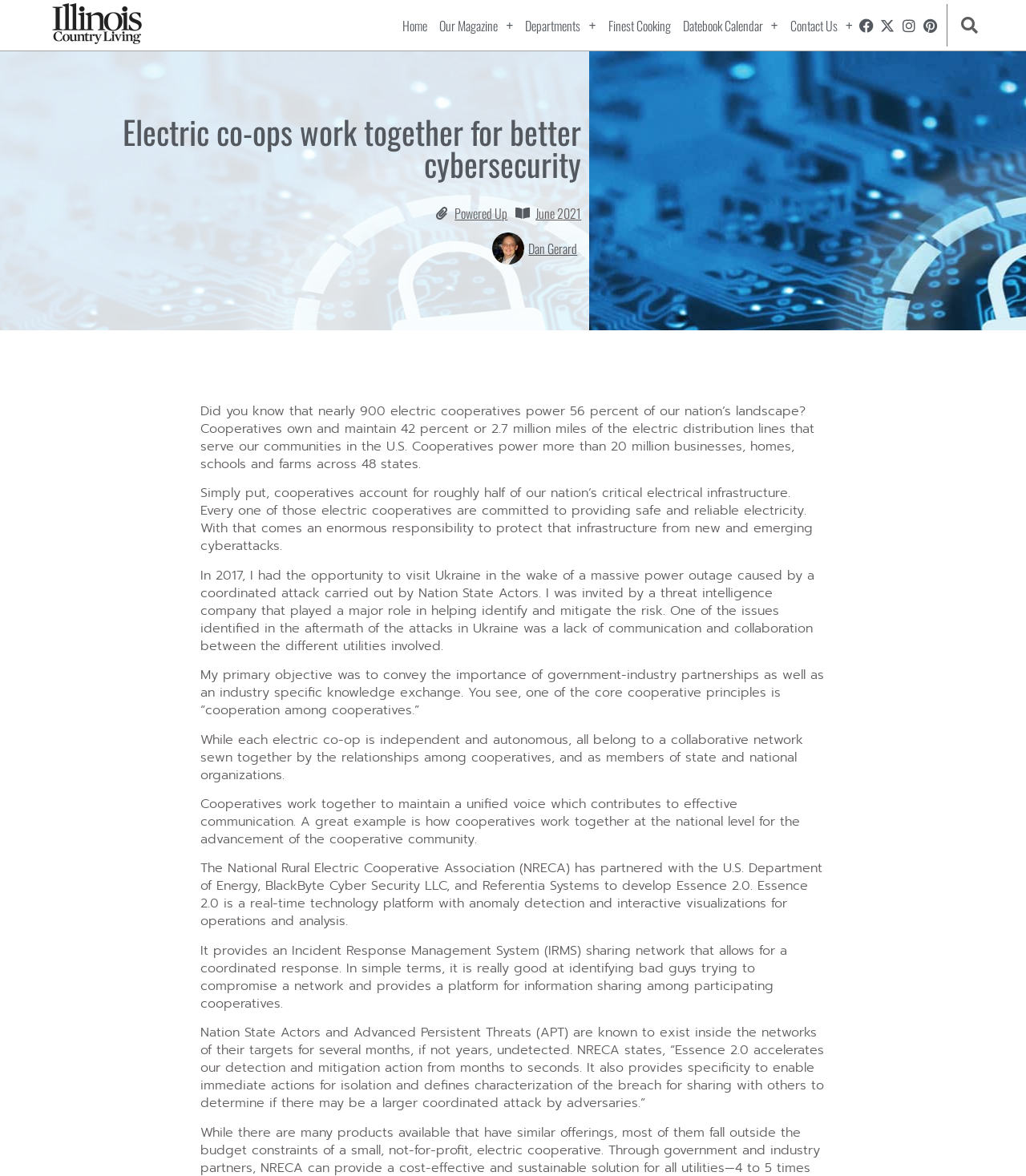Identify the bounding box coordinates of the clickable region to carry out the given instruction: "Visit the 'Powered Up' page".

[0.443, 0.173, 0.495, 0.19]